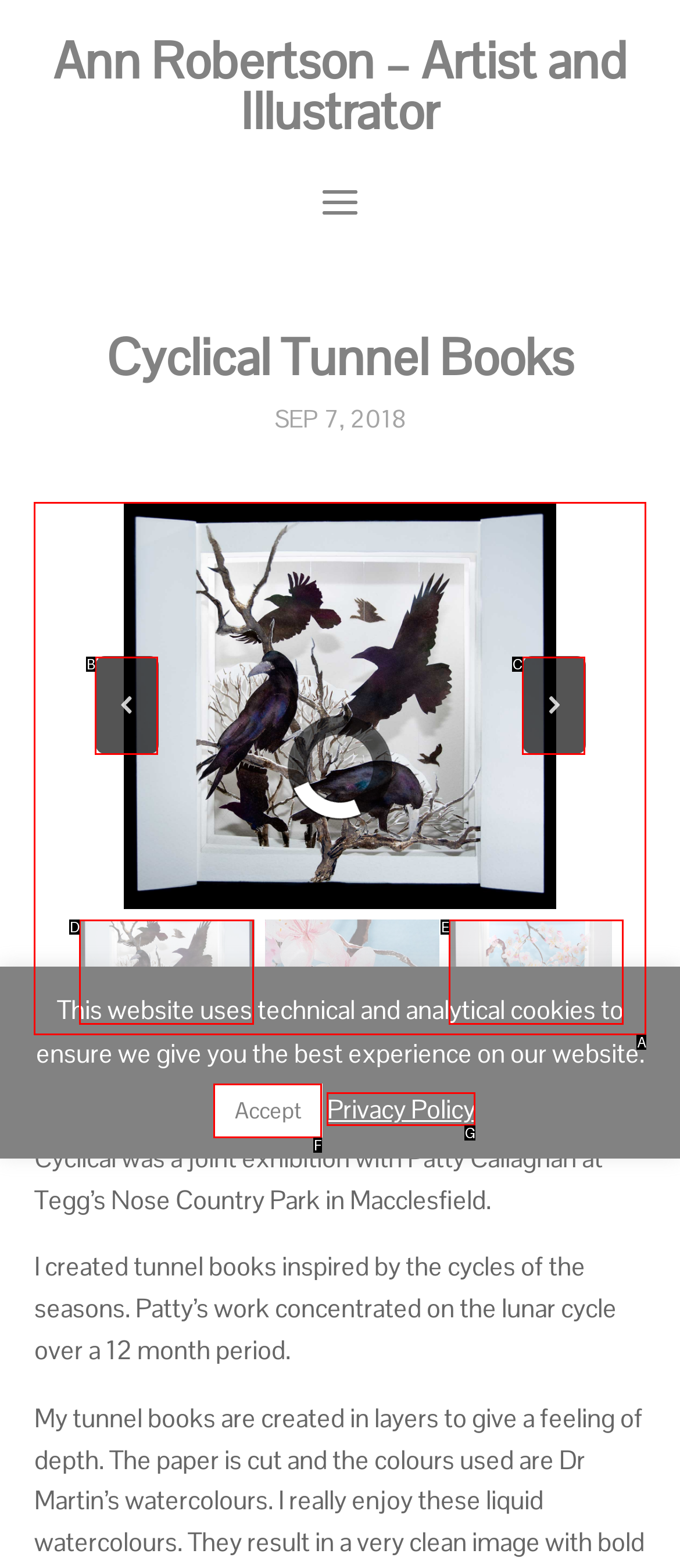Which HTML element fits the description: Privacy Policy? Respond with the letter of the appropriate option directly.

G